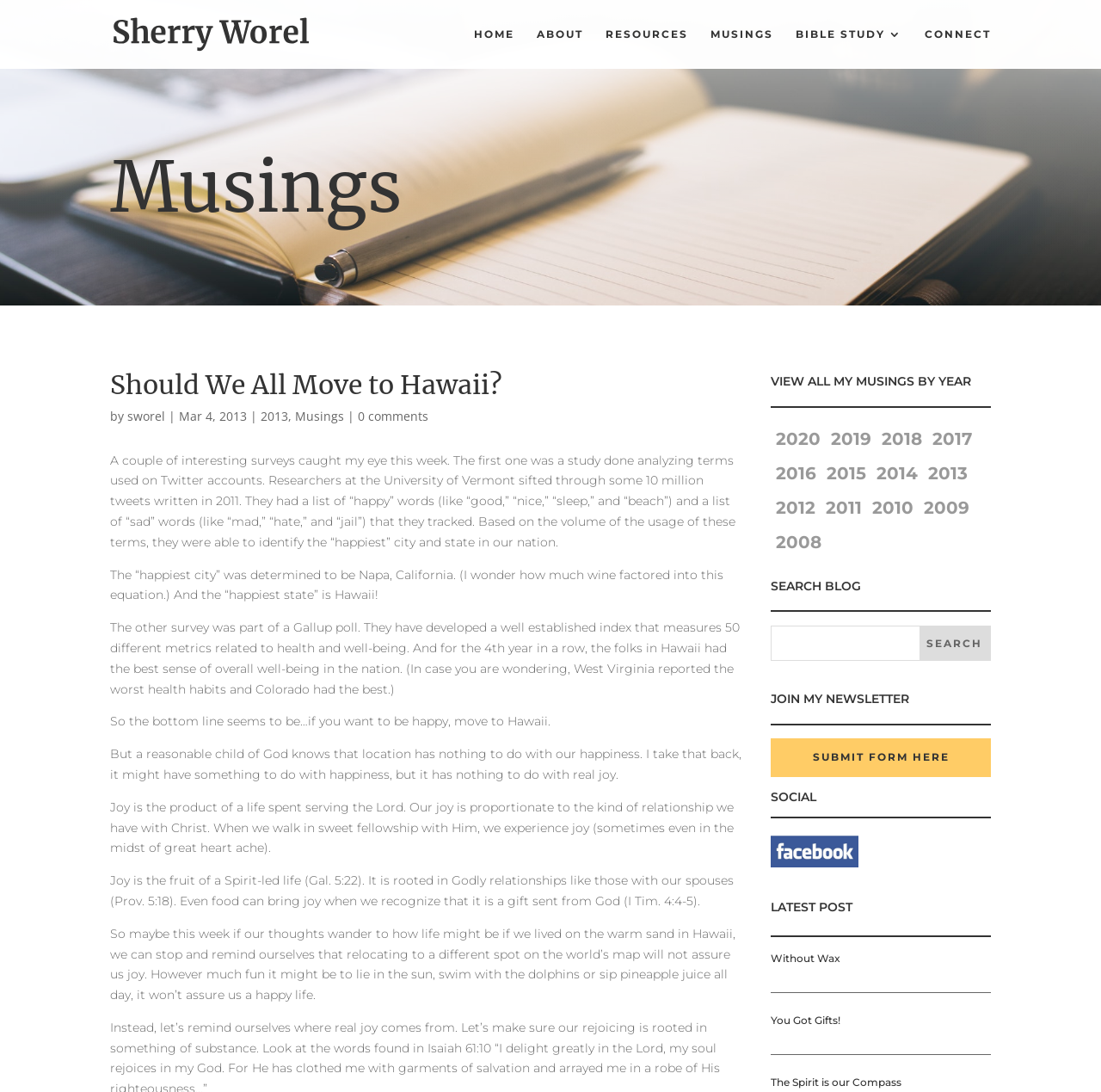What is the happiest city in the US?
Provide a detailed and well-explained answer to the question.

According to the text, researchers at the University of Vermont analyzed tweets to determine the happiest city and state in the US. The happiest city was found to be Napa, California.